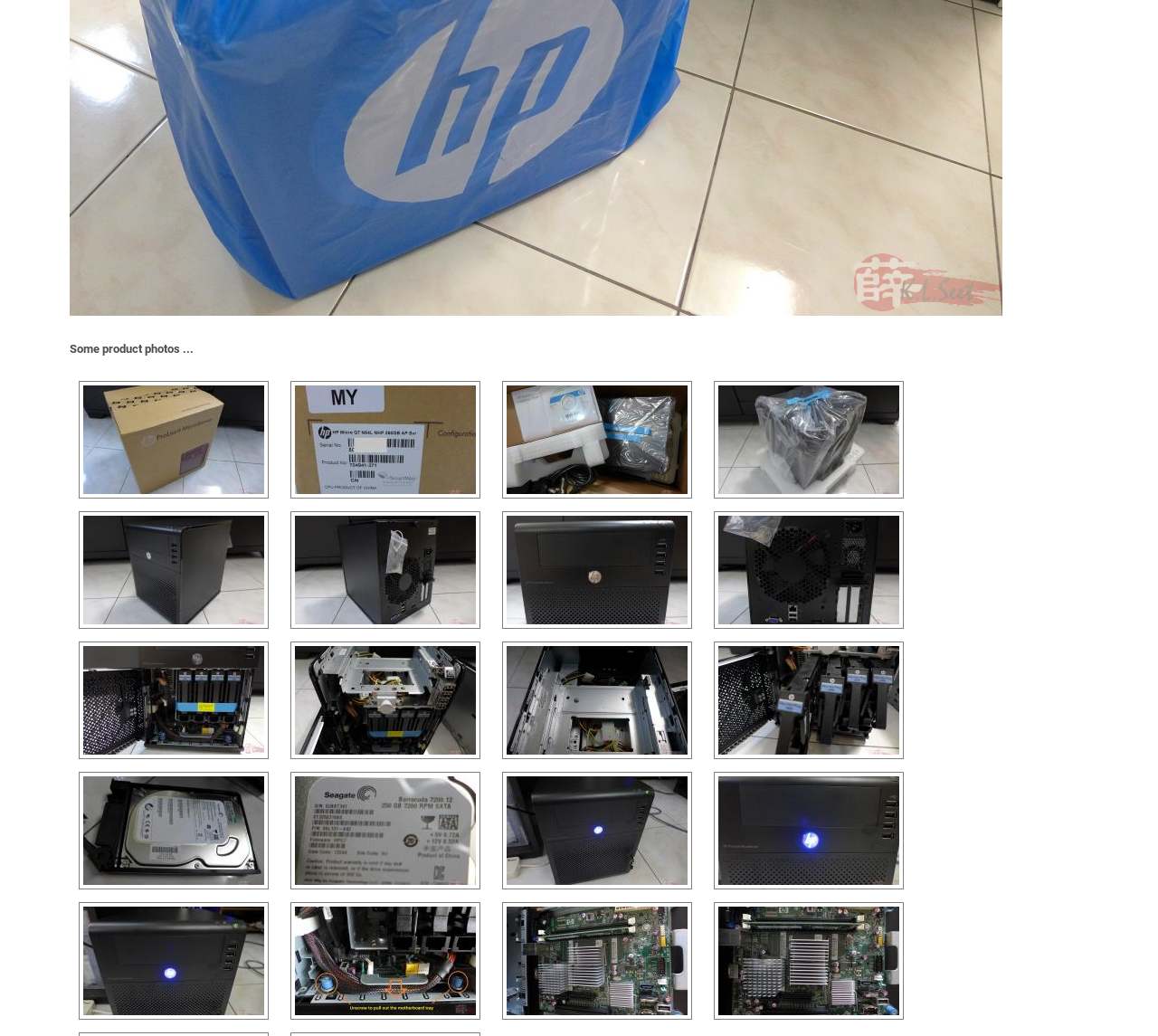Pinpoint the bounding box coordinates of the element to be clicked to execute the instruction: "view image P1000696".

[0.616, 0.871, 0.78, 0.985]